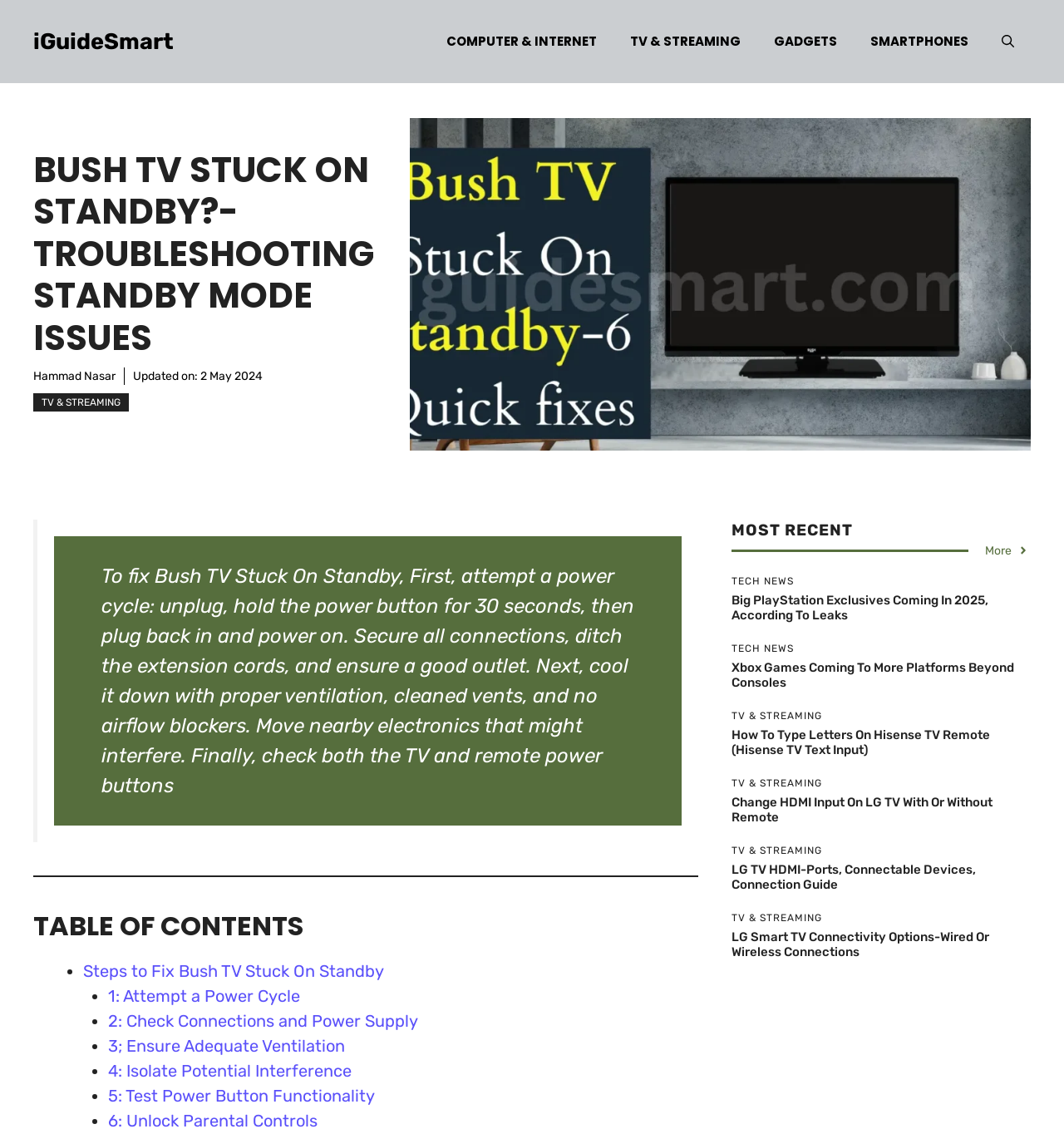Please identify the bounding box coordinates of the element's region that I should click in order to complete the following instruction: "Check the 'MOST RECENT' section". The bounding box coordinates consist of four float numbers between 0 and 1, i.e., [left, top, right, bottom].

[0.688, 0.46, 0.969, 0.48]